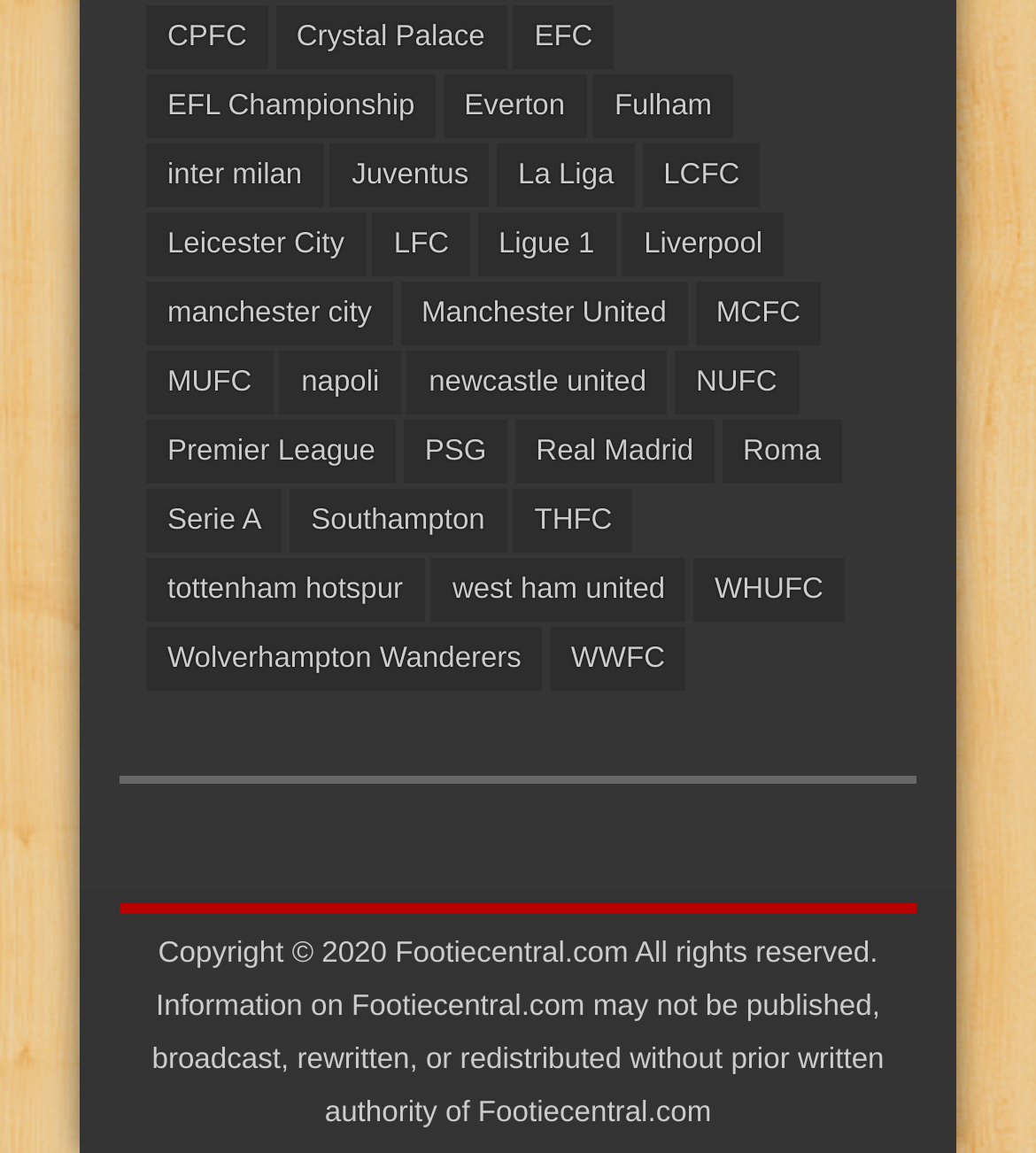Please locate the bounding box coordinates of the element that should be clicked to complete the given instruction: "Visit Wolverhampton Wanderers".

[0.141, 0.544, 0.524, 0.599]